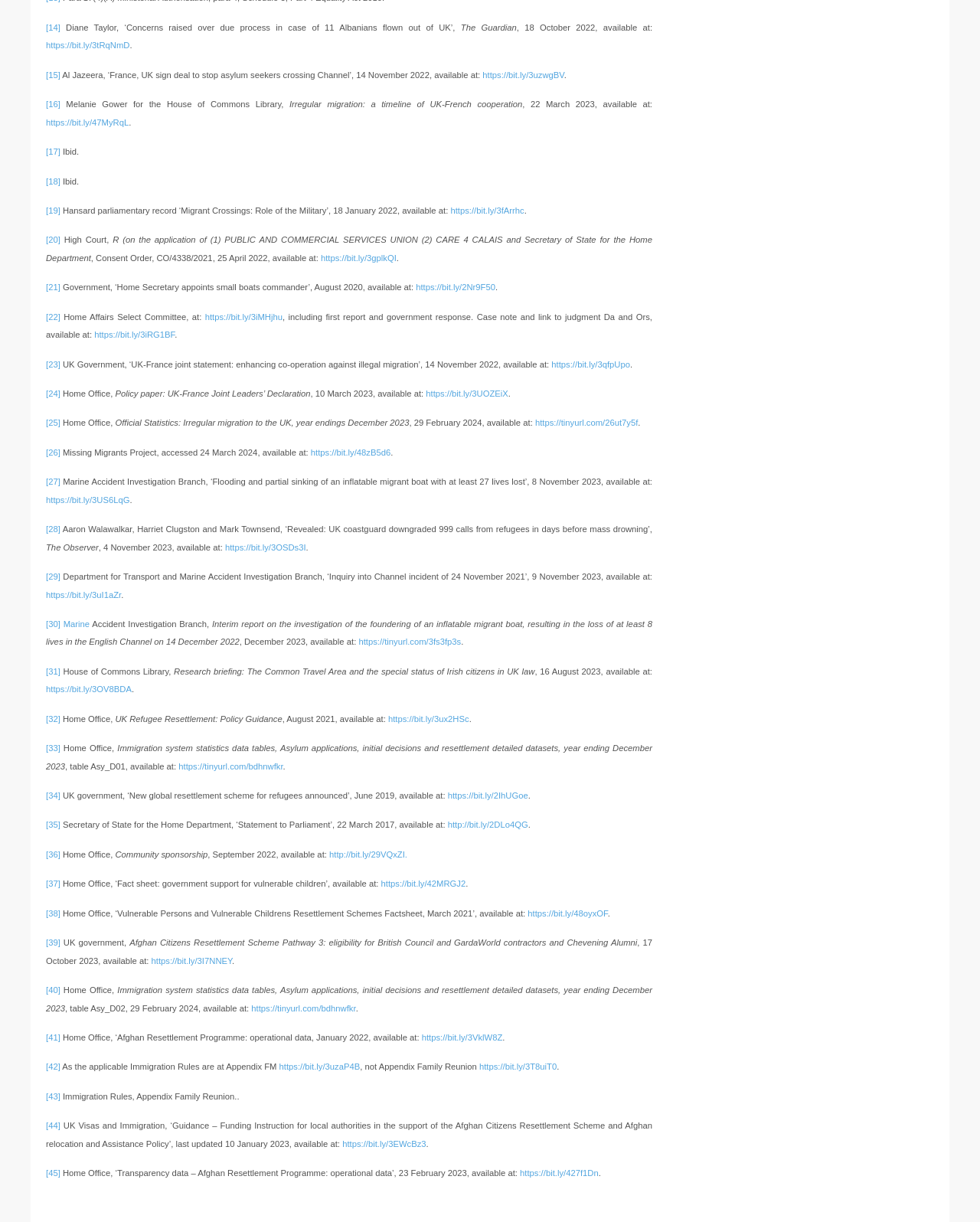Find the bounding box coordinates of the clickable element required to execute the following instruction: "Visit the webpage of 'The Guardian'". Provide the coordinates as four float numbers between 0 and 1, i.e., [left, top, right, bottom].

[0.47, 0.019, 0.527, 0.026]